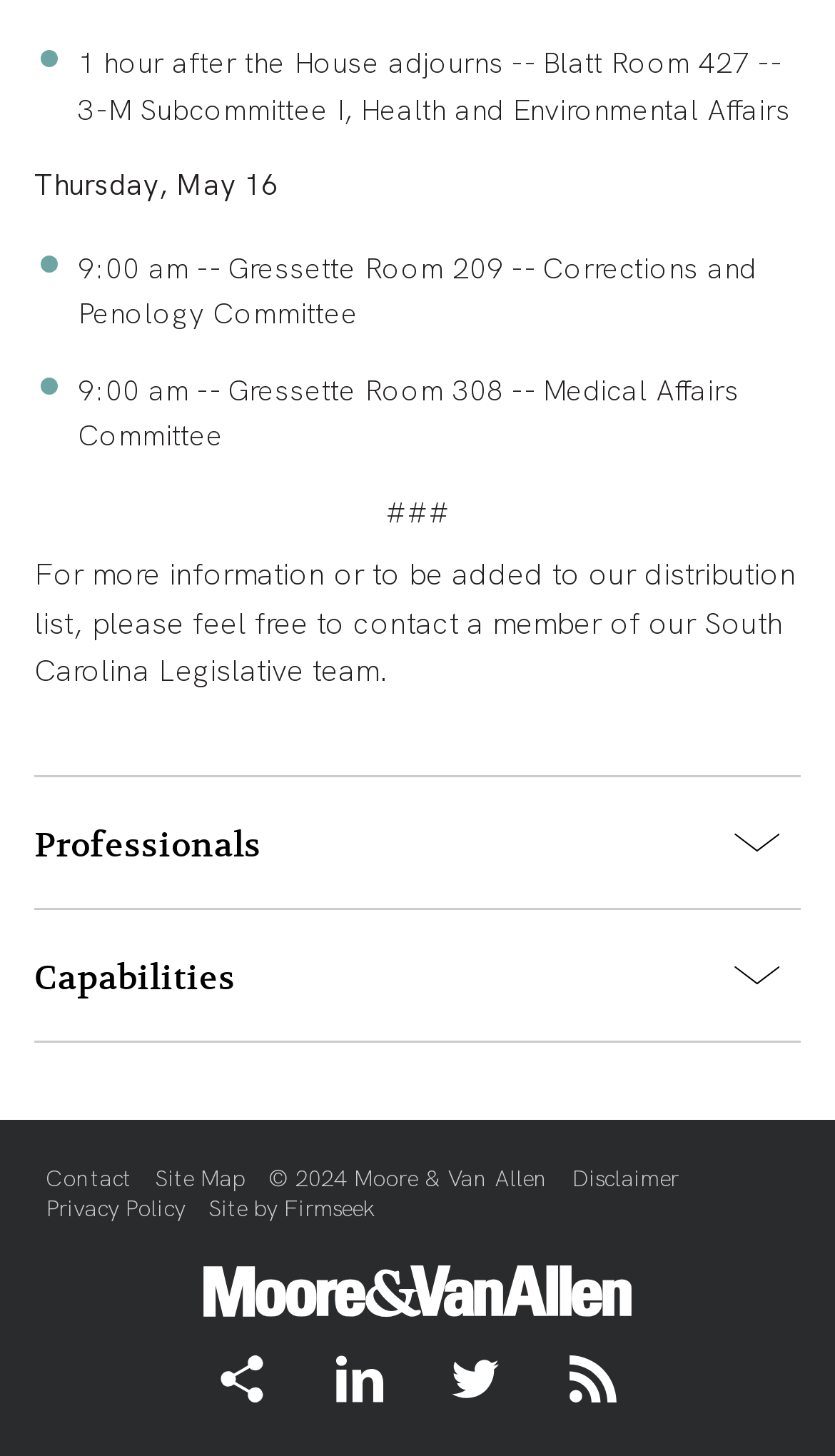How many social media links are there?
Using the information from the image, answer the question thoroughly.

I counted the number of link elements that represent social media platforms, which are 'Moore & Van Allen', 'LinkedIn', 'Twitter', and 'RSS'. There are four of them.